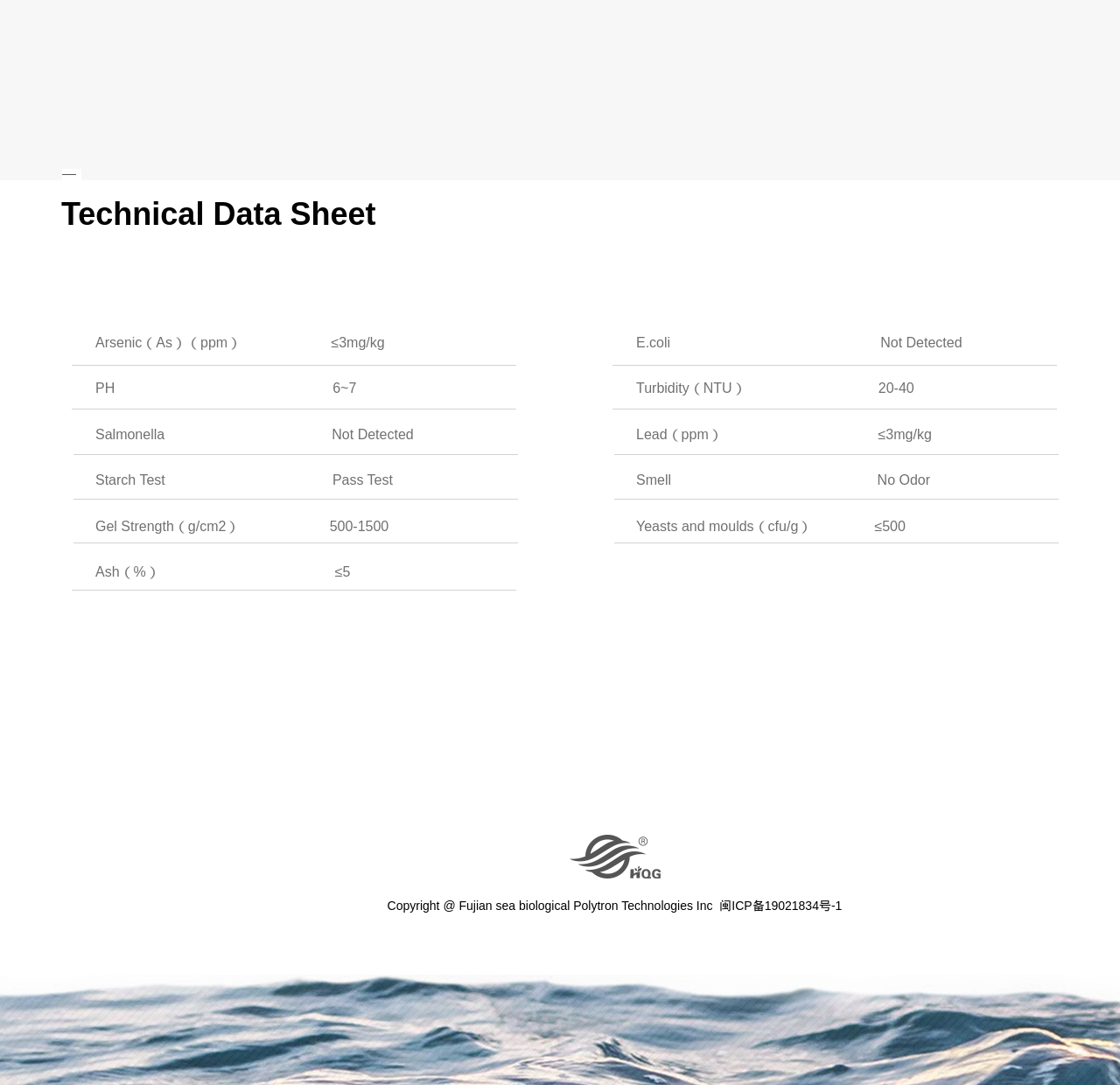Bounding box coordinates are specified in the format (top-left x, top-left y, bottom-right x, bottom-right y). All values are floating point numbers bounded between 0 and 1. Please provide the bounding box coordinate of the region this sentence describes: 闽ICP备19021834号-1

[0.642, 0.828, 0.752, 0.841]